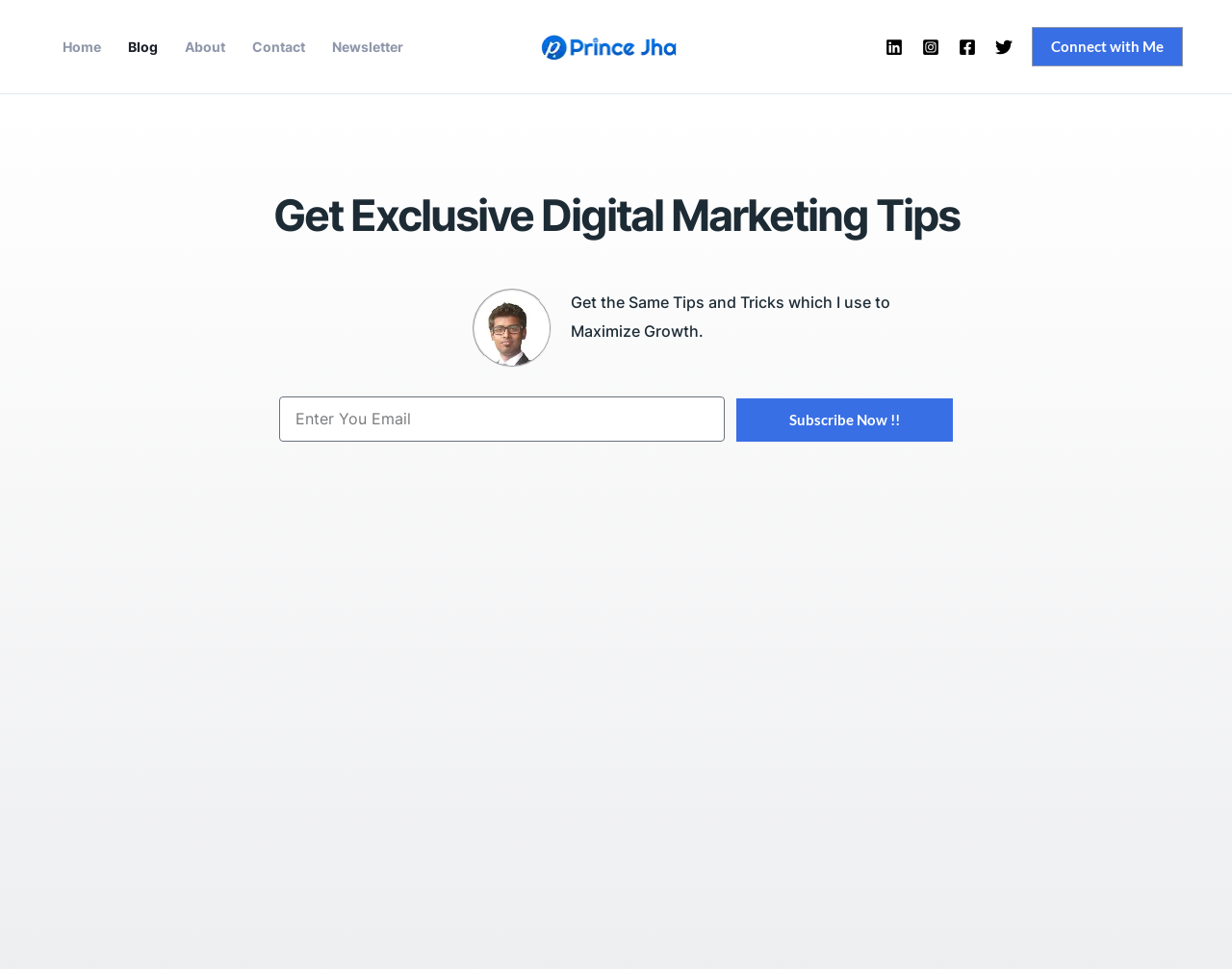Provide a comprehensive caption for the webpage.

The webpage is a personal blog belonging to Prince Jha. At the top left, there is a navigation menu with five links: Home, Blog, About, Contact, and Newsletter. Below the navigation menu, there is a link to Prince Jha's profile, accompanied by an image of Prince Jha. 

On the top right, there are four social media links: Linkedin, Instagram, Facebook, and Twitter, each accompanied by an icon. 

Further down, there is a call-to-action section with a heading "Get Exclusive Digital Marketing Tips". Below the heading, there is a paragraph of text describing the benefits of subscribing to the newsletter. 

Underneath the paragraph, there is a form with a label "Email" and a required text box to input an email address. To the right of the text box, there is a "Subscribe Now!!" button.